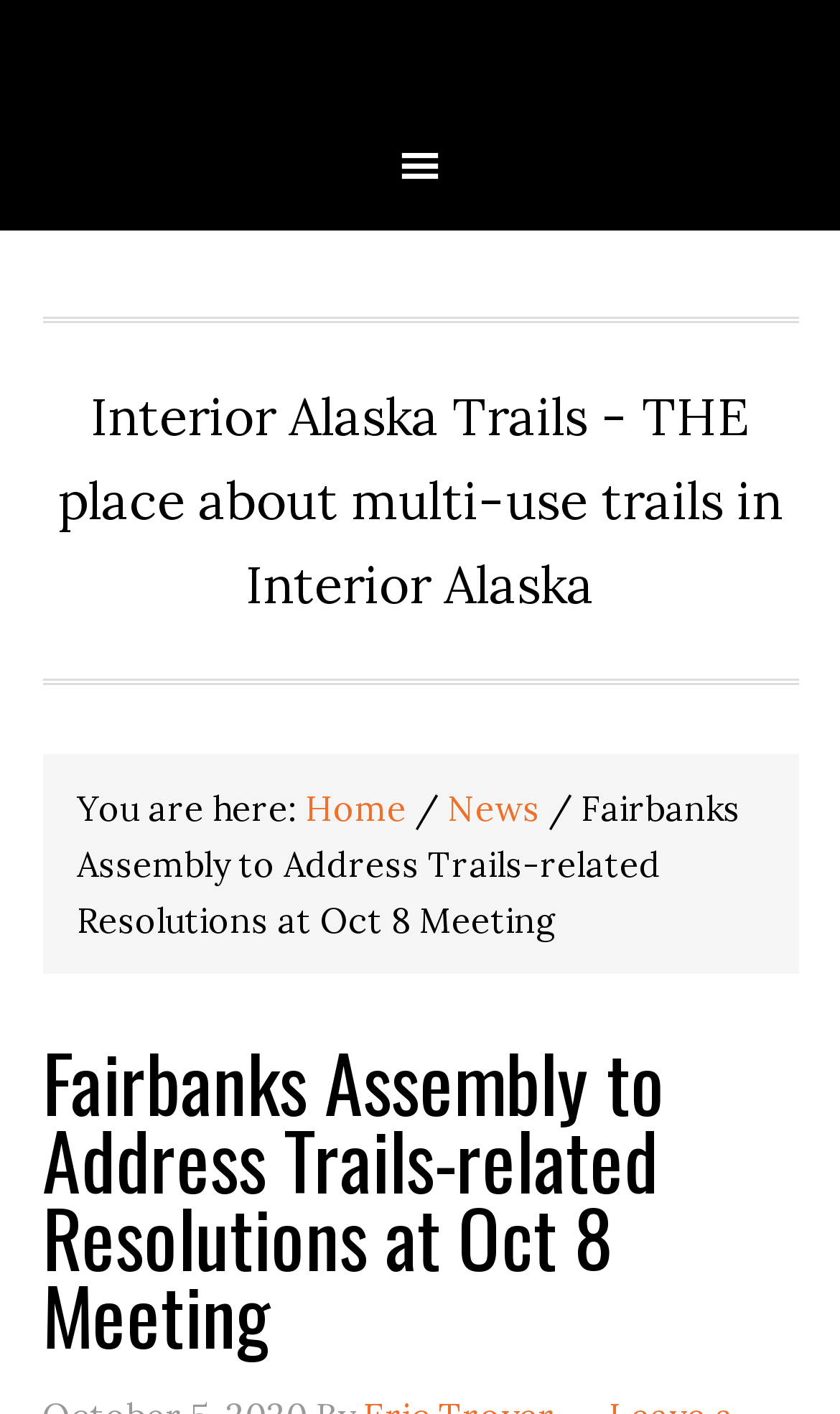Provide a short, one-word or phrase answer to the question below:
How many breadcrumb links are there?

2